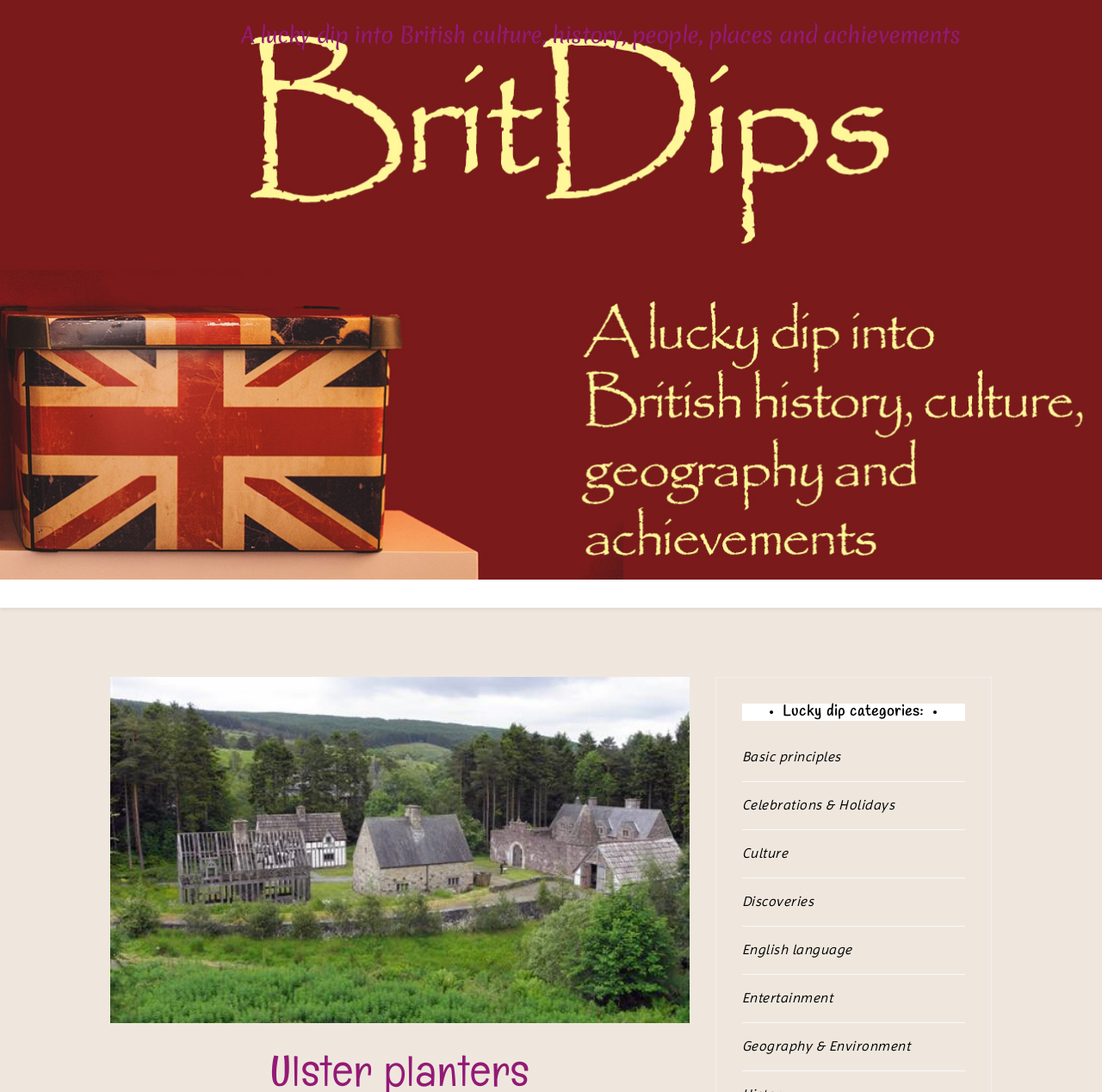What is the region described in the first paragraph?
Kindly answer the question with as much detail as you can.

The first paragraph describes the historical context of England taking control of Ireland, and how King James VI of Scotland also became James I of England, fearing tensions between religions. Therefore, the region being described is Ireland.